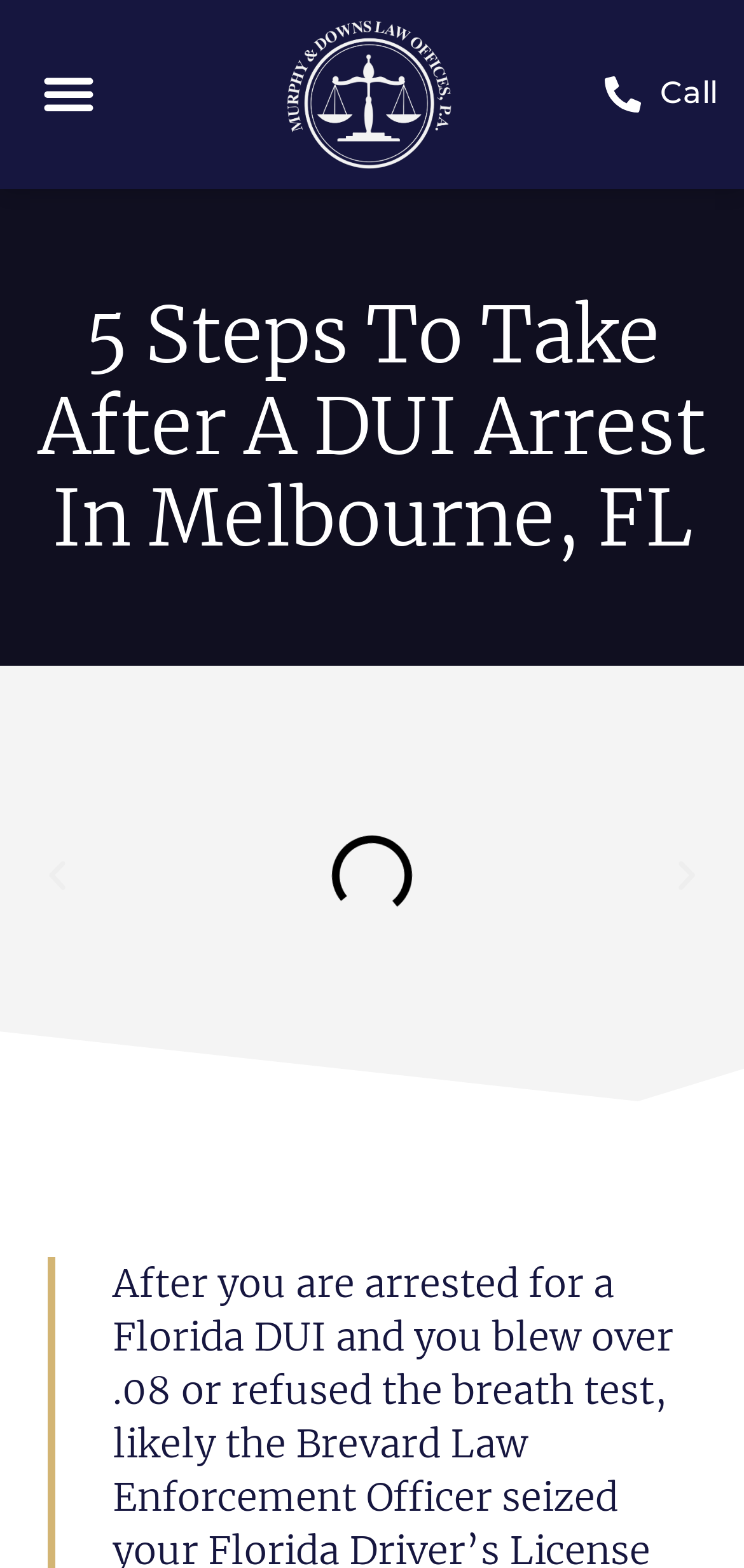Is there a call-to-action button on the webpage?
Provide an in-depth and detailed answer to the question.

The presence of a 'Call' button on the webpage suggests that there is a call-to-action element, encouraging visitors to take action and contact the DUI lawyer services.